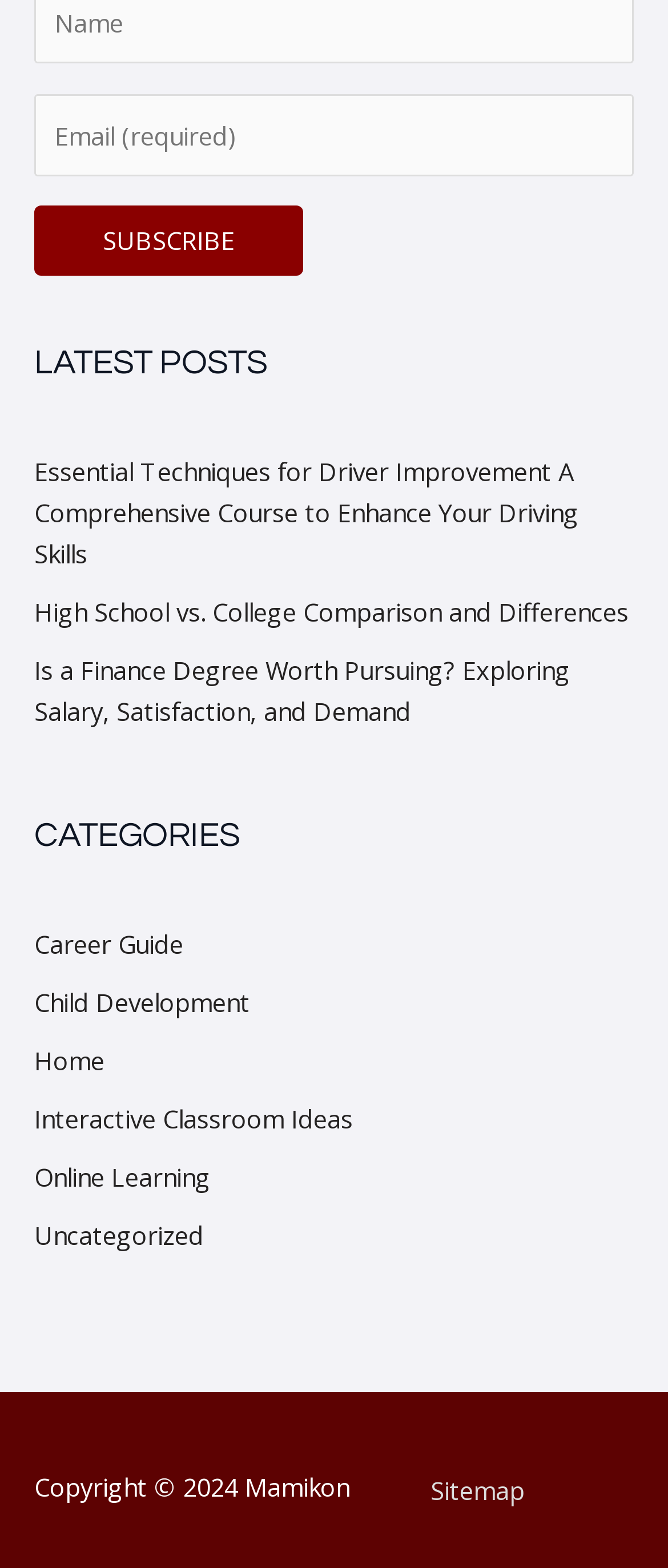Could you locate the bounding box coordinates for the section that should be clicked to accomplish this task: "Explore career guide category".

[0.051, 0.591, 0.274, 0.613]